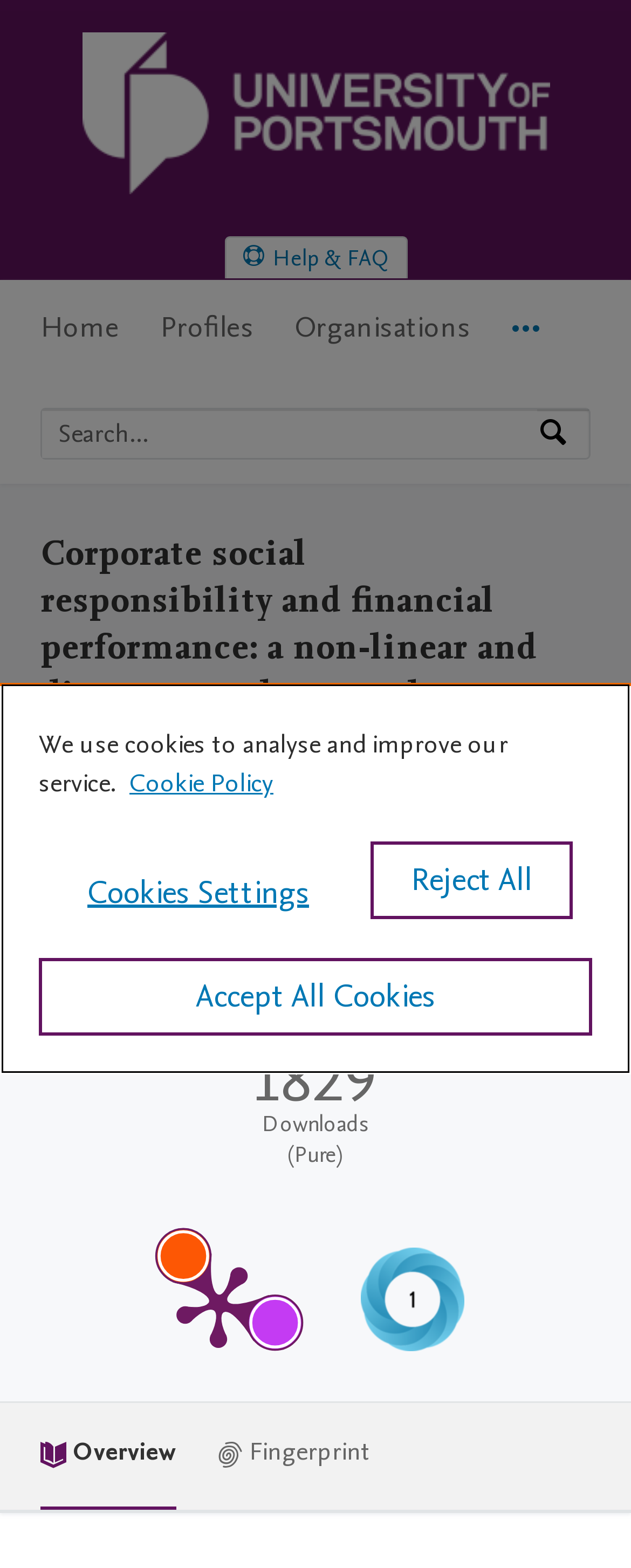Please specify the coordinates of the bounding box for the element that should be clicked to carry out this instruction: "View PlumX Metrics Detail Page". The coordinates must be four float numbers between 0 and 1, formatted as [left, top, right, bottom].

[0.192, 0.77, 0.5, 0.894]